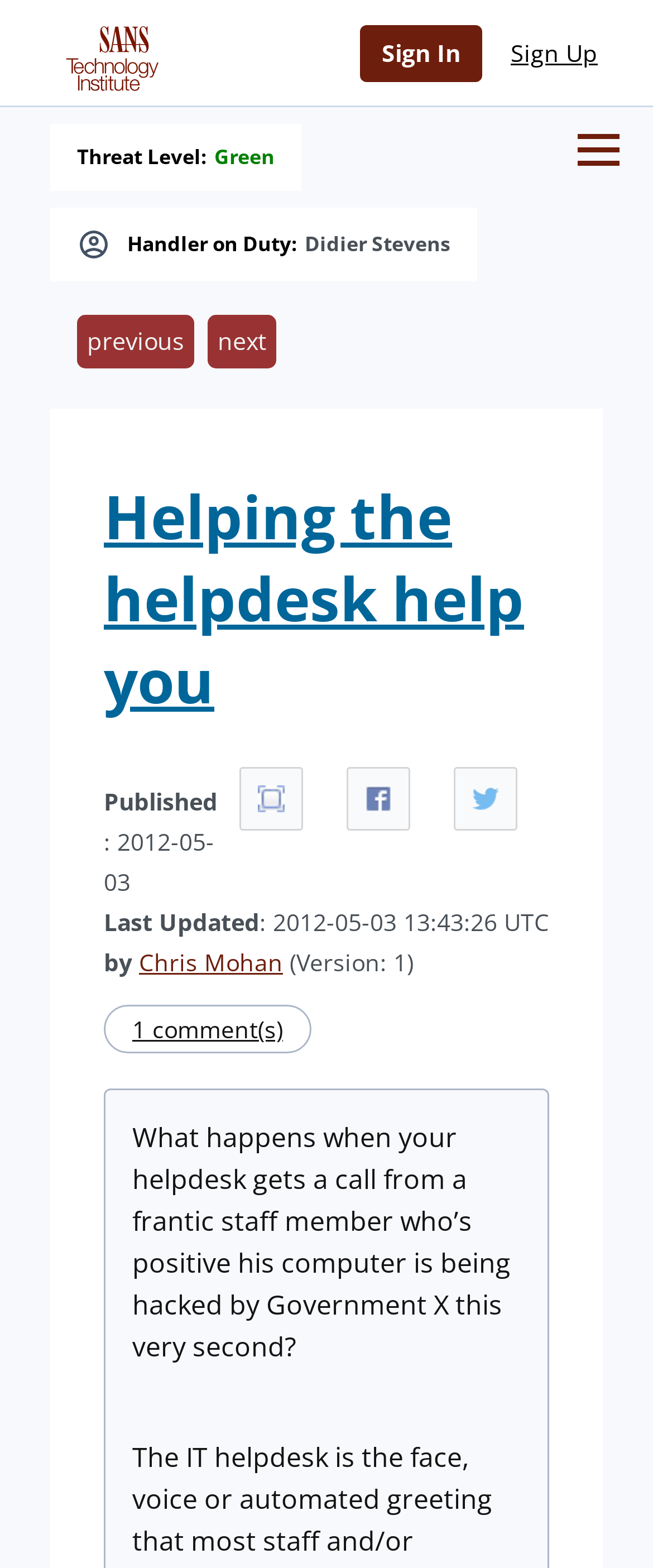Identify the bounding box coordinates of the region that should be clicked to execute the following instruction: "View the previous page".

[0.118, 0.201, 0.297, 0.235]